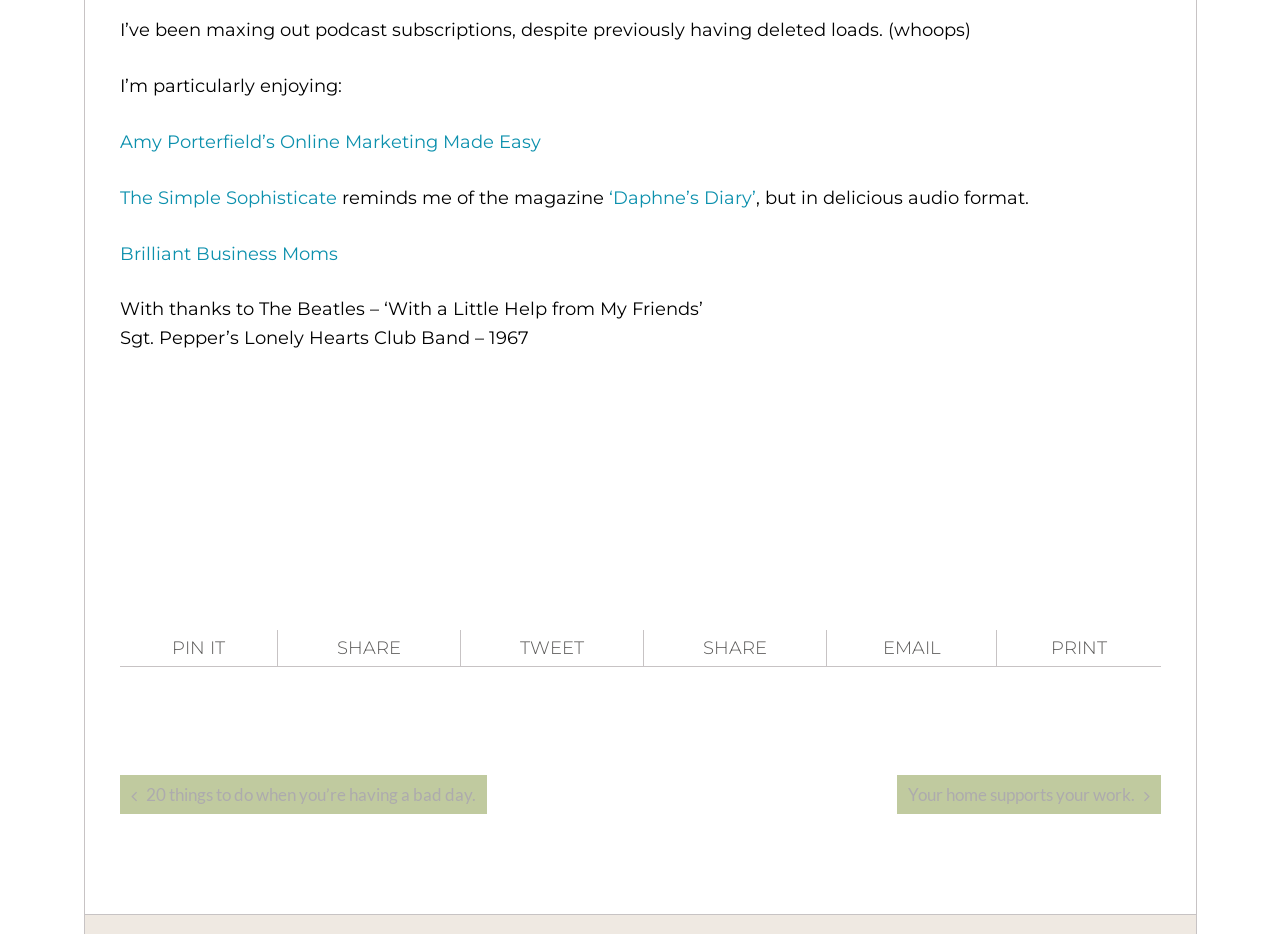Provide the bounding box coordinates of the HTML element this sentence describes: "Your home supports your work.".

[0.7, 0.83, 0.907, 0.872]